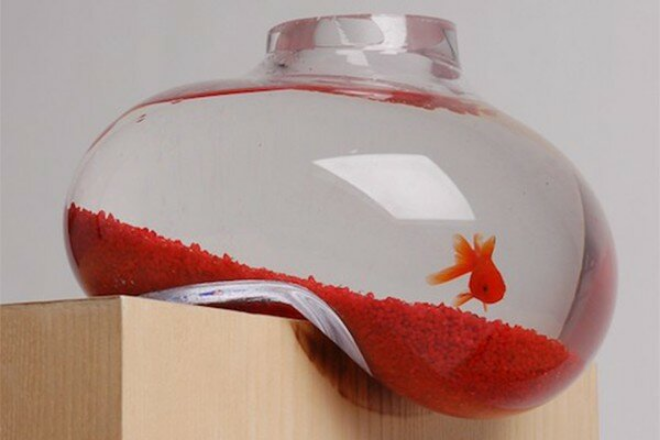What color is the decorative gravel inside the aquarium?
Using the visual information from the image, give a one-word or short-phrase answer.

Red